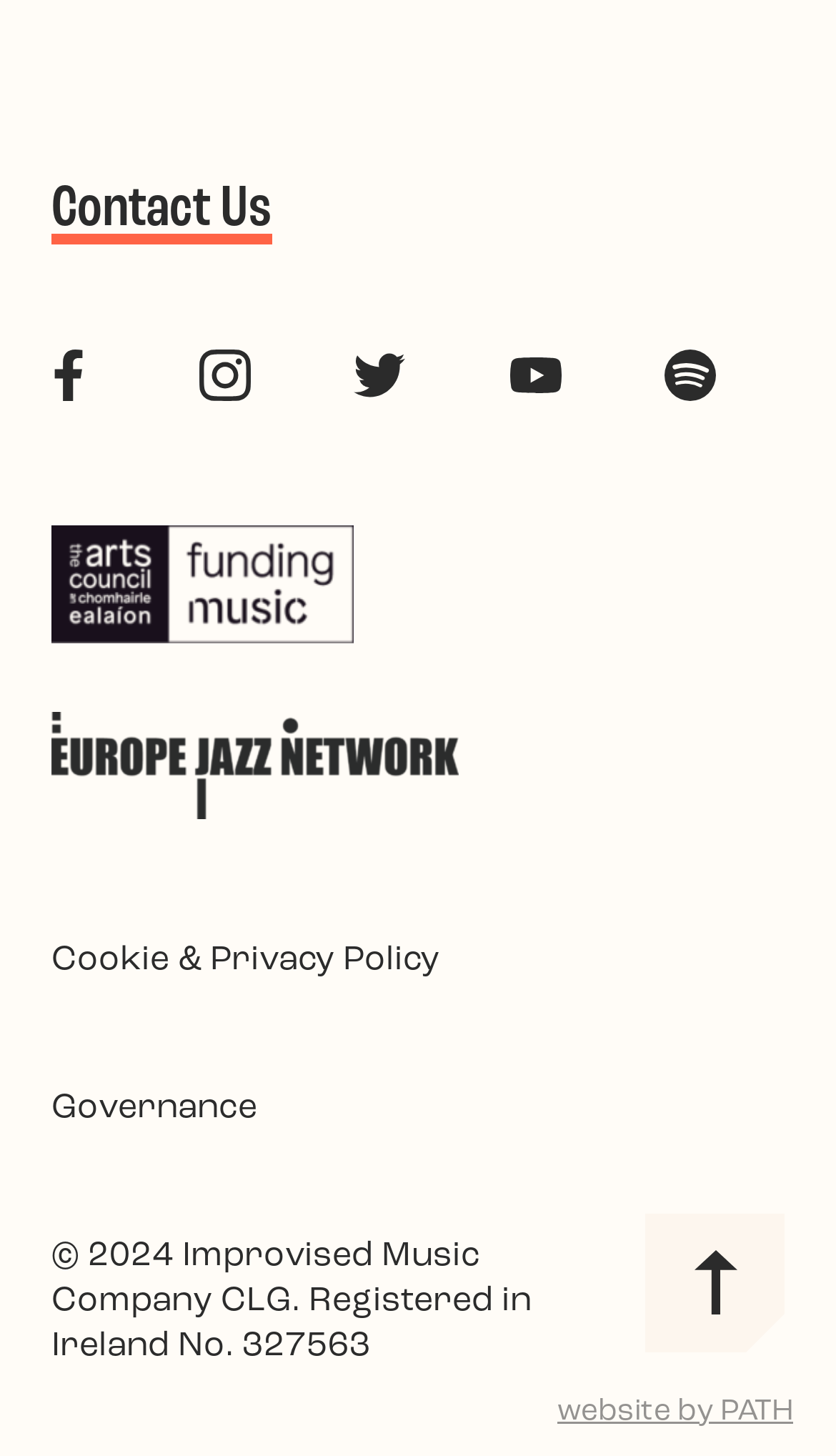Locate the bounding box coordinates of the segment that needs to be clicked to meet this instruction: "Read Cookie & Privacy Policy".

[0.062, 0.645, 0.526, 0.676]